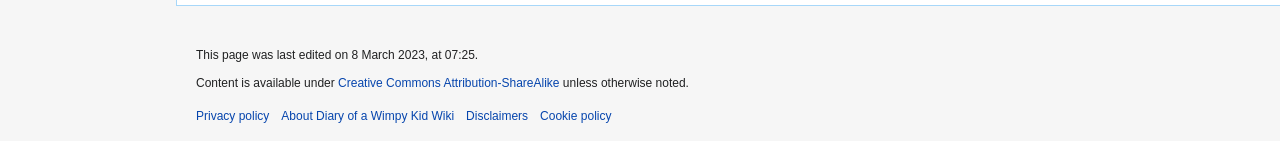Identify the bounding box coordinates of the part that should be clicked to carry out this instruction: "View Creative Commons Attribution-ShareAlike".

[0.264, 0.542, 0.437, 0.641]